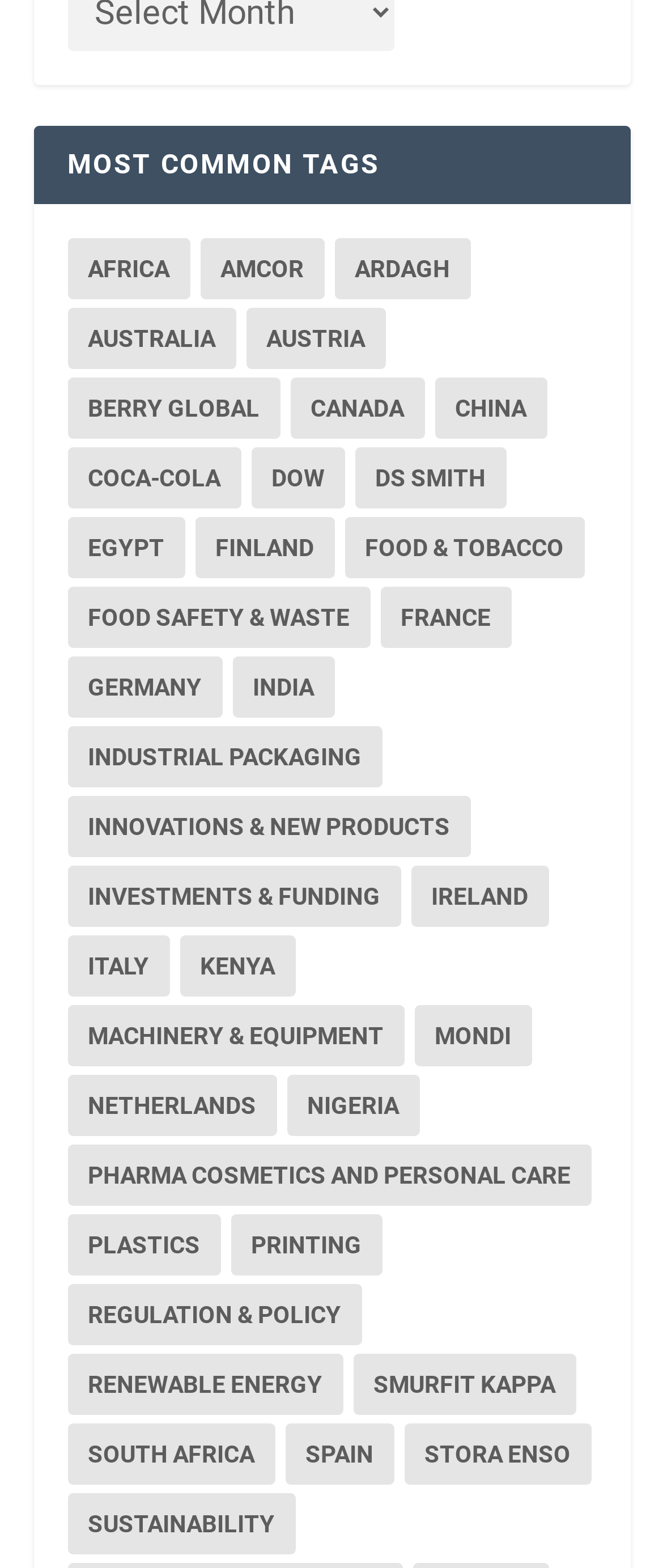Please locate the bounding box coordinates of the element that should be clicked to complete the given instruction: "Click on Africa".

[0.101, 0.152, 0.286, 0.191]